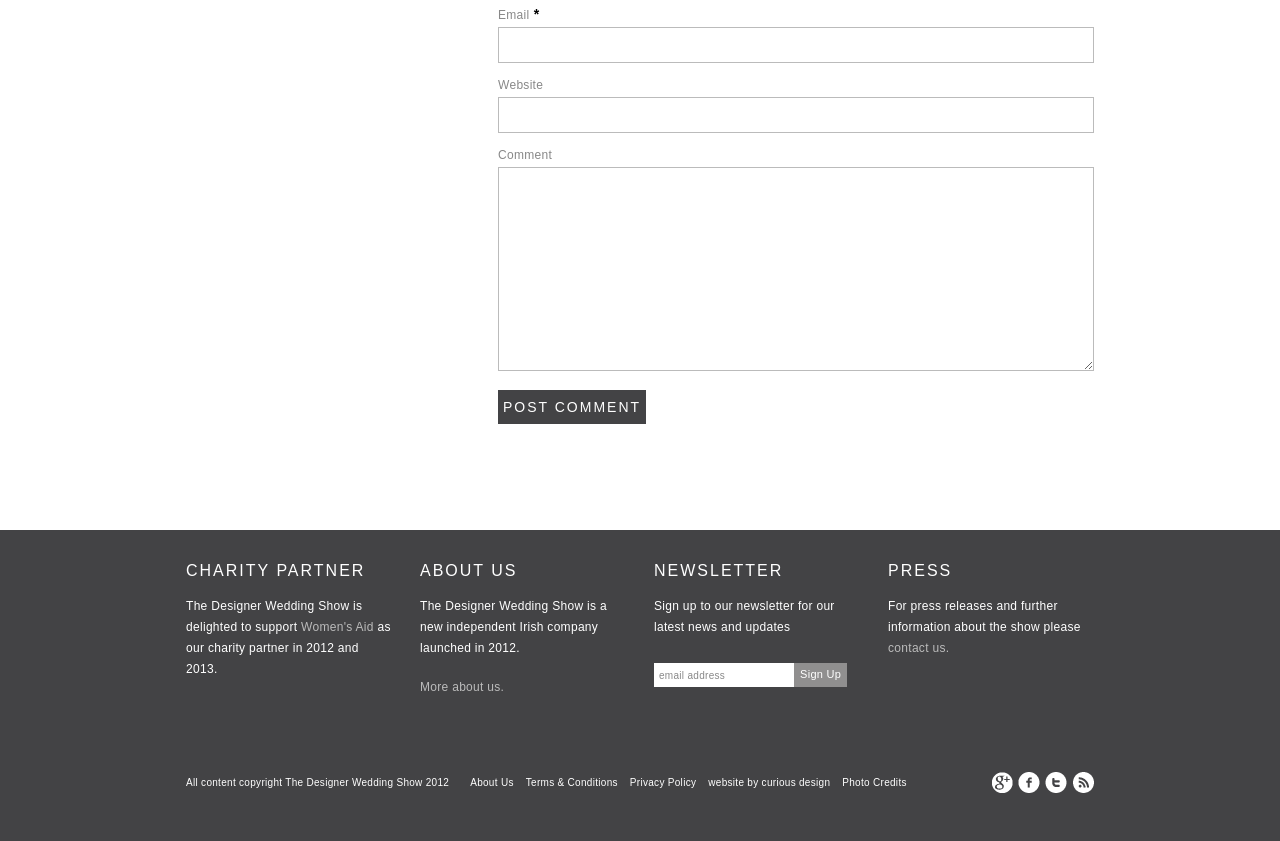Using the information shown in the image, answer the question with as much detail as possible: What is the copyright information of the webpage content?

The copyright information of the webpage content is mentioned at the bottom of the page, stating 'All content copyright The Designer Wedding Show 2012'.